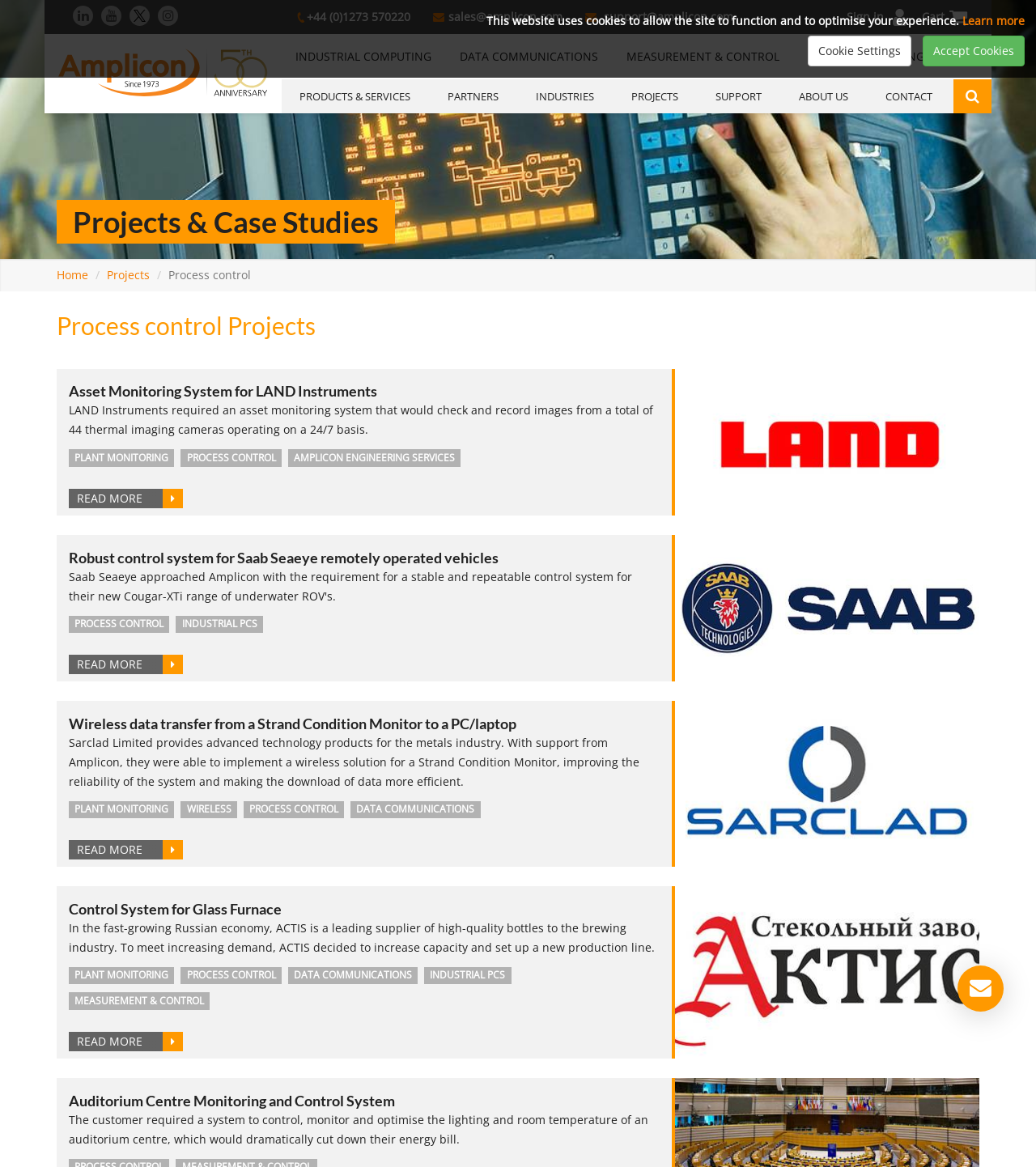Locate the bounding box coordinates of the clickable area needed to fulfill the instruction: "Learn about Conferences".

None